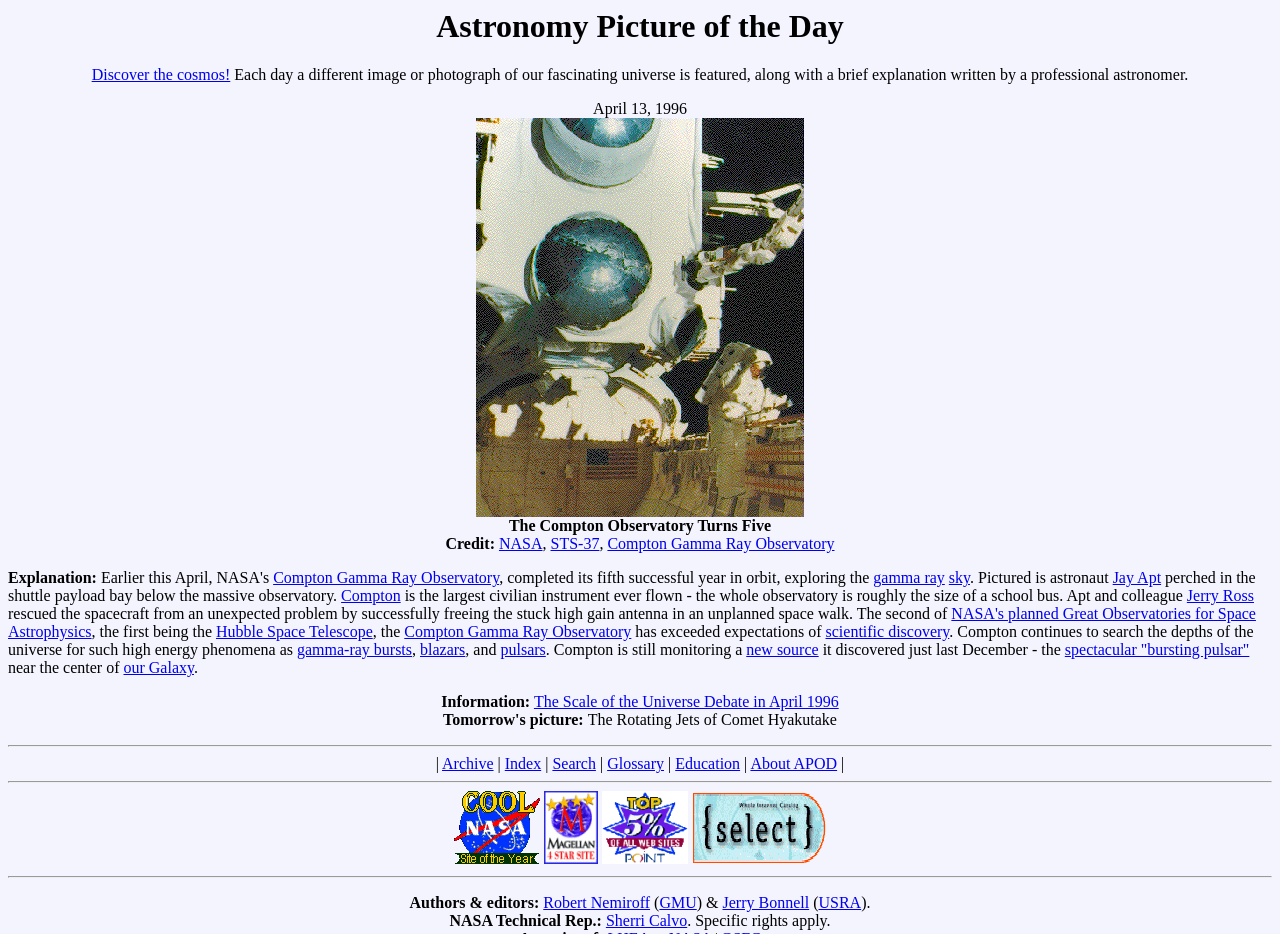Utilize the details in the image to give a detailed response to the question: Who are the authors of the webpage?

The answer can be found at the bottom of the webpage where it says 'Authors & editors: Robert Nemiroff (GMU) & Jerry Bonnell (USRA)'.